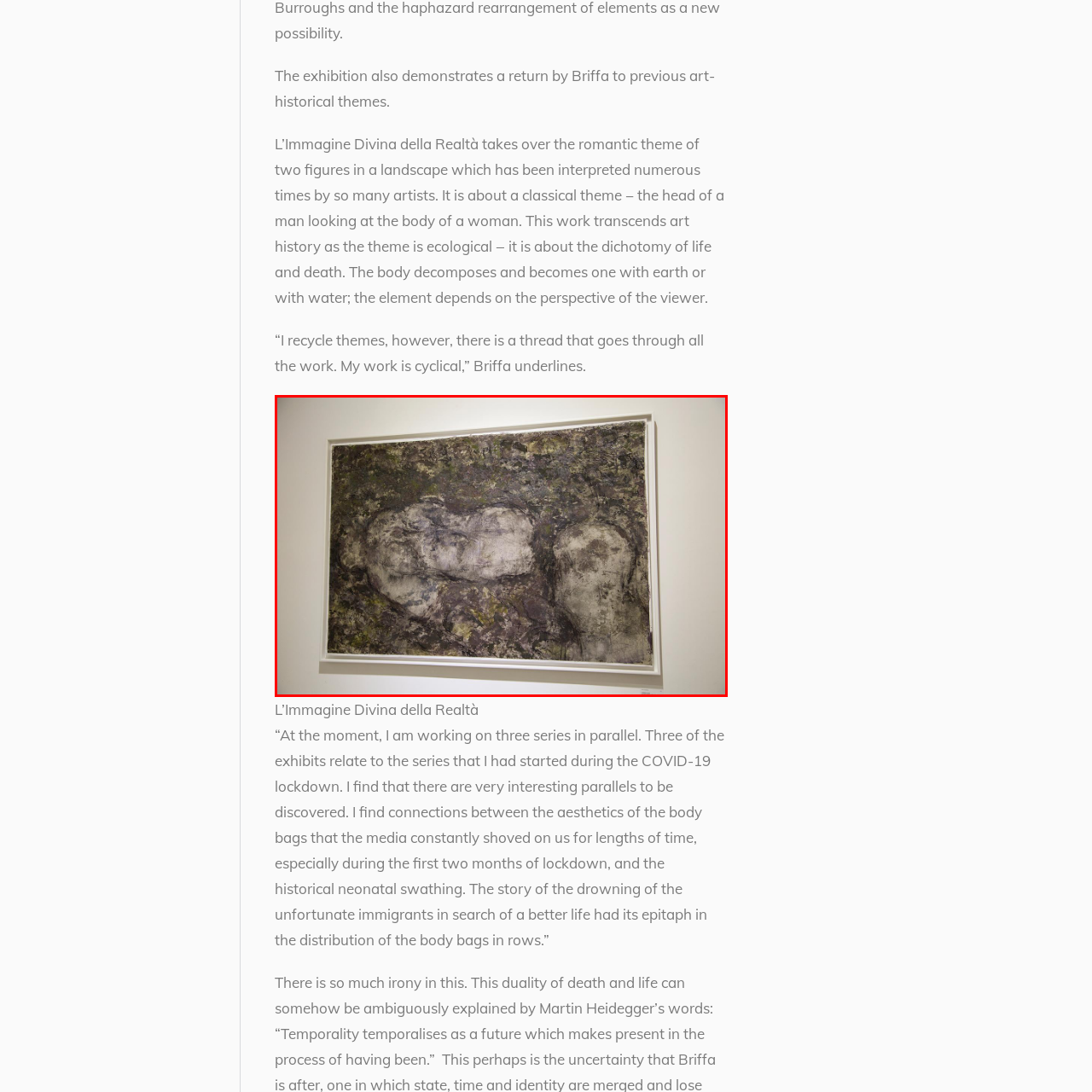What theme does the artist Briffa explore in his art?
Study the image surrounded by the red bounding box and answer the question comprehensively, based on the details you see.

According to the caption, the artist Briffa reflects on 'cyclical themes' in his art, drawing parallels to contemporary issues and historical narratives, which implies a focus on recurring patterns and cycles in life and nature.